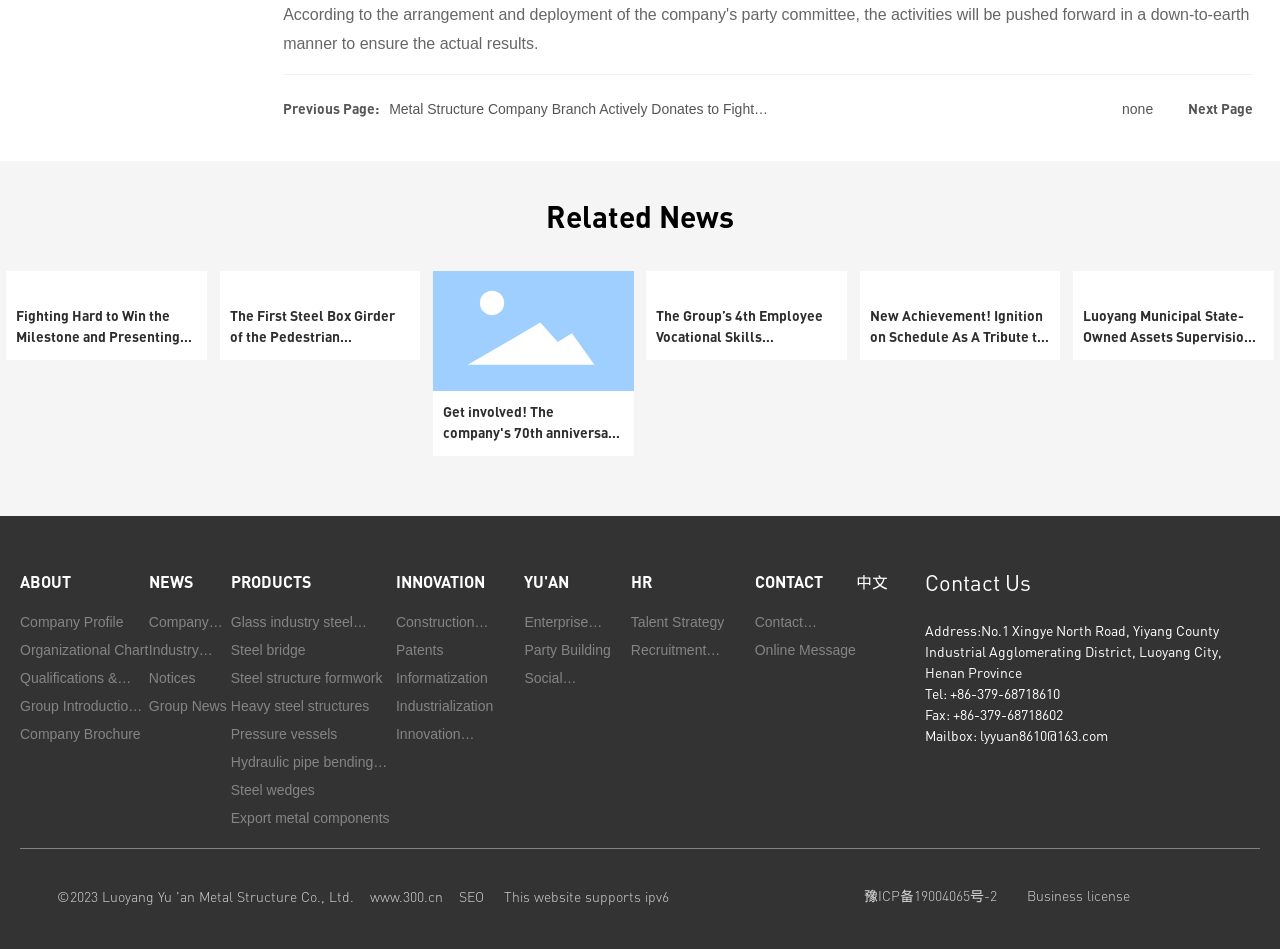Please identify the coordinates of the bounding box that should be clicked to fulfill this instruction: "Visit the website www.300.cn".

[0.289, 0.936, 0.346, 0.954]